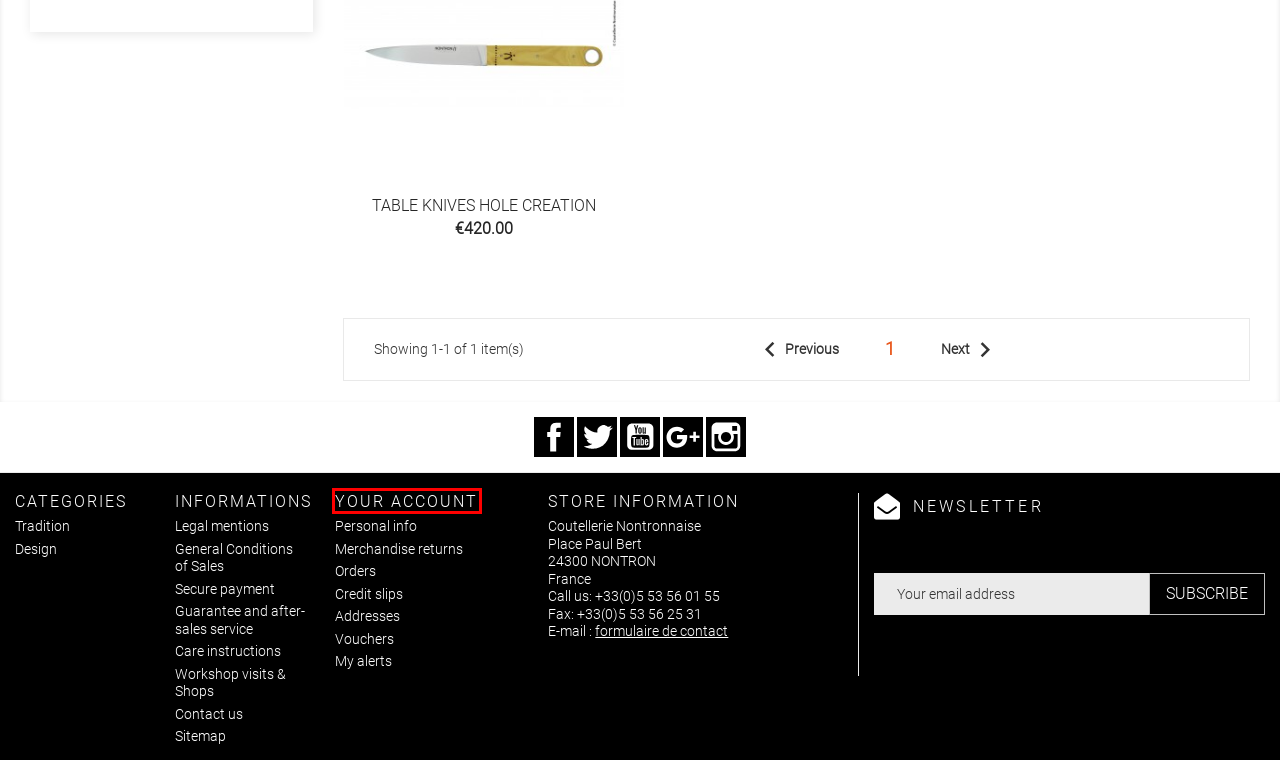You have a screenshot showing a webpage with a red bounding box highlighting an element. Choose the webpage description that best fits the new webpage after clicking the highlighted element. The descriptions are:
A. Care instructions
B. Legal mentions
C. Connection
D. Guarantee and after-sales service
E. Tabletop online | Traditional range
F. General Conditions of Sales
G. Workshop visits & Shops
H. Secure payment

C